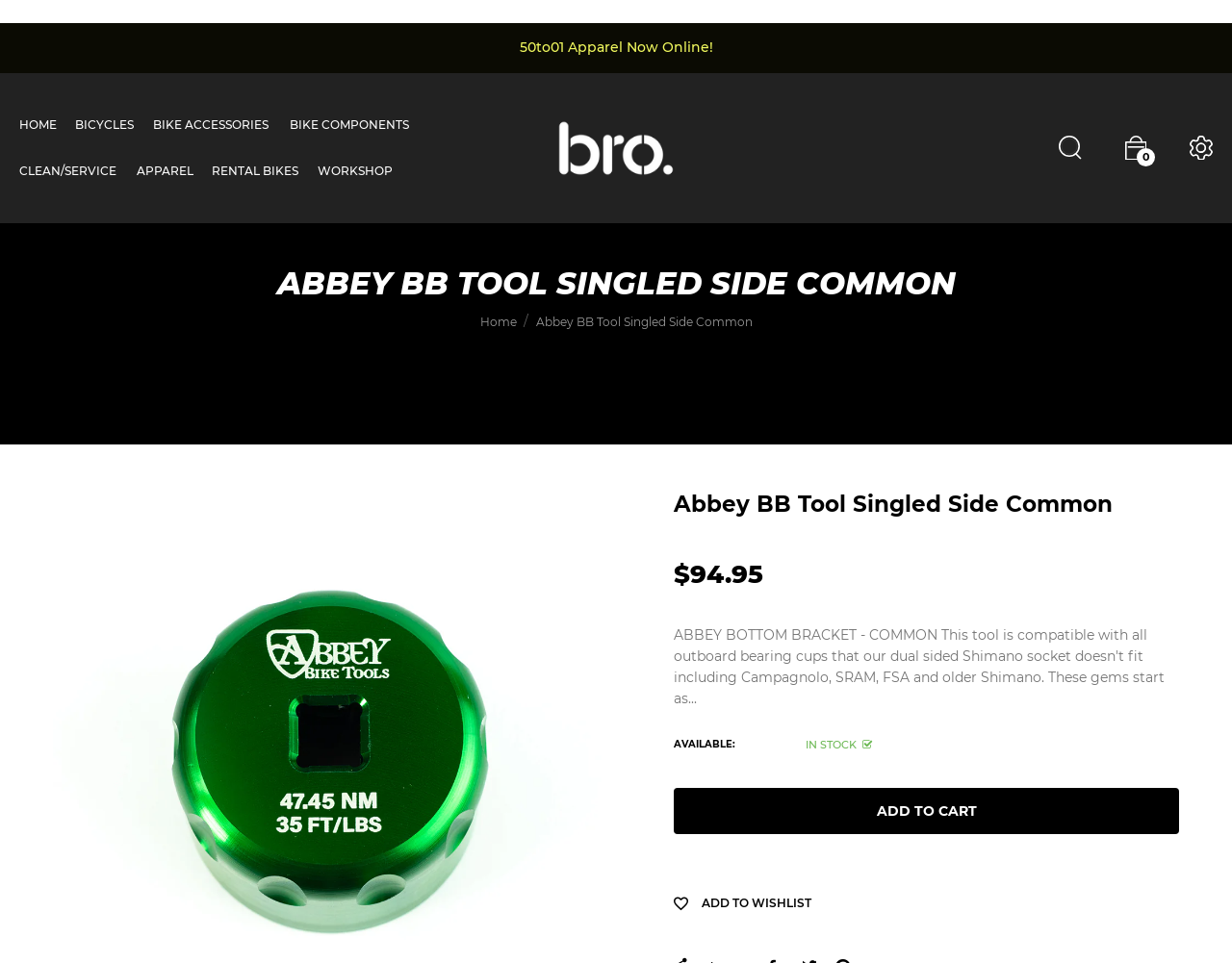Respond to the following question using a concise word or phrase: 
What can be done with the bike tool?

Add to cart or wishlist